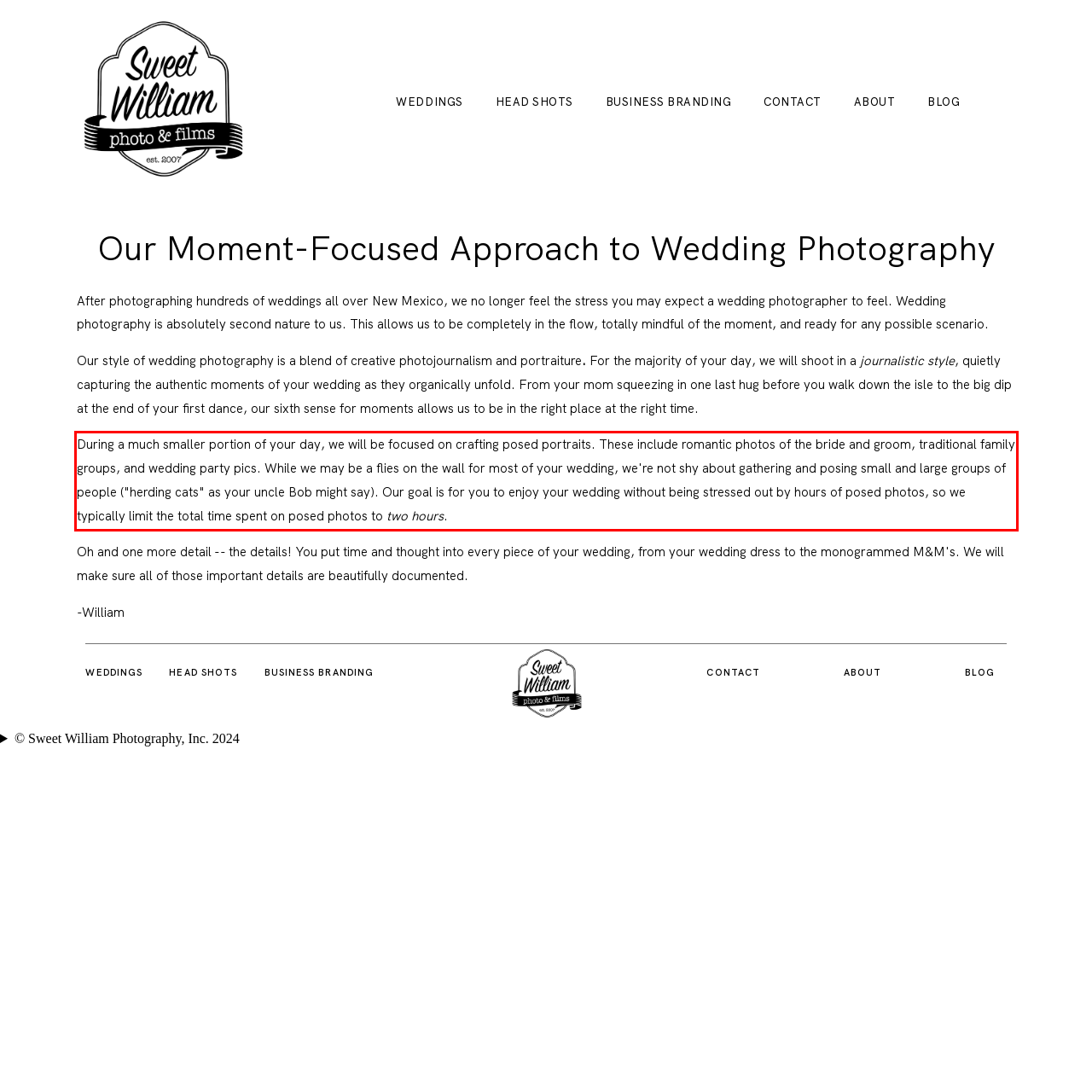Given a webpage screenshot, identify the text inside the red bounding box using OCR and extract it.

During a much smaller portion of your day, we will be focused on crafting posed portraits. These include romantic photos of the bride and groom, traditional family groups, and wedding party pics. While we may be a flies on the wall for most of your wedding, we're not shy about gathering and posing small and large groups of people ("herding cats" as your uncle Bob might say). Our goal is for you to enjoy your wedding without being stressed out by hours of posed photos, so we typically limit the total time spent on posed photos to two hours.